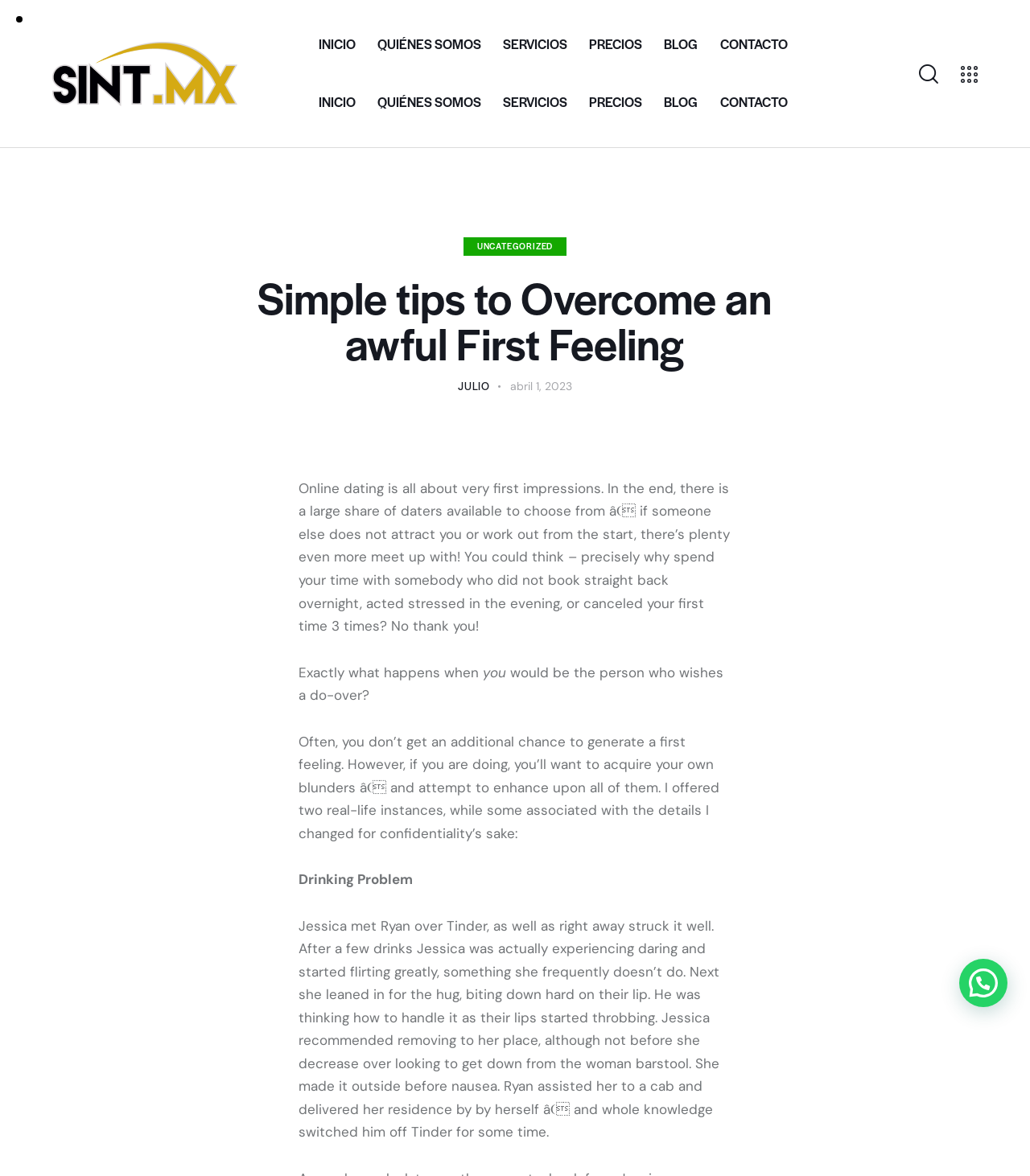Please identify the bounding box coordinates of the clickable area that will allow you to execute the instruction: "Click the 'JULIO ' link".

[0.444, 0.321, 0.492, 0.336]